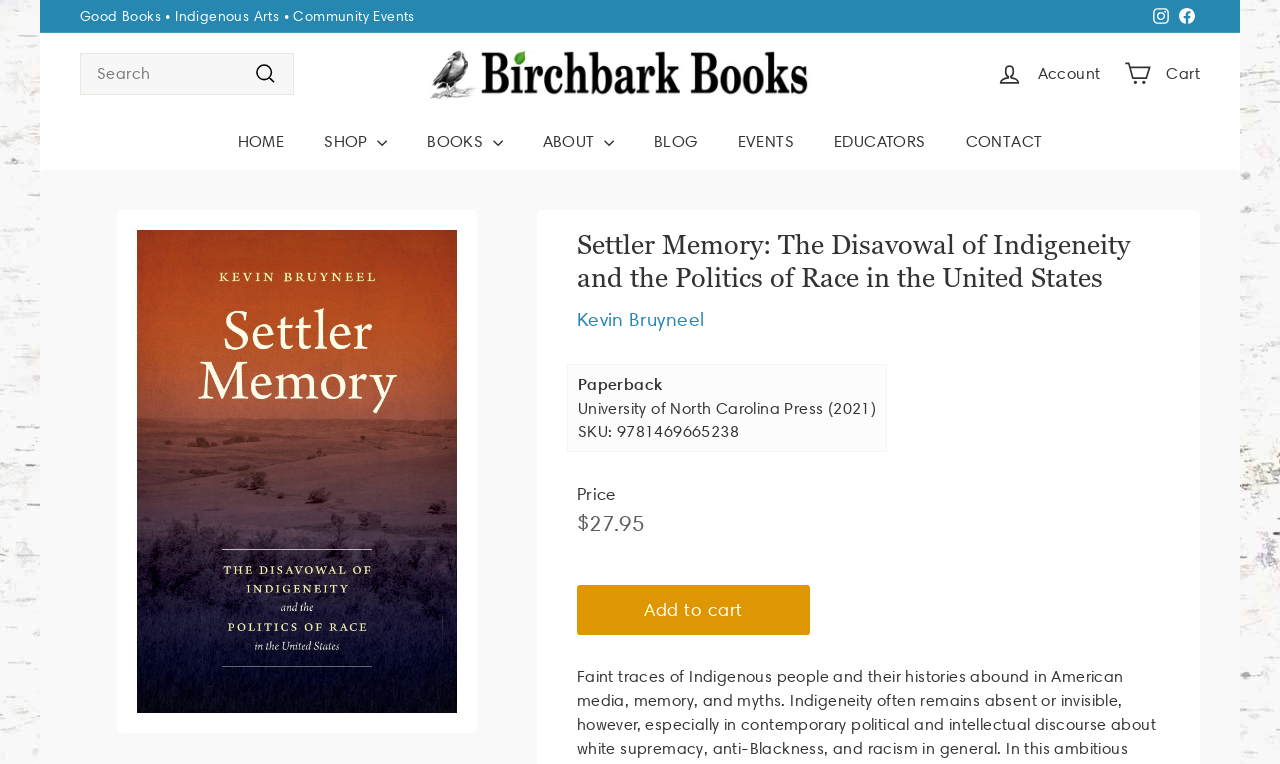Provide a thorough description of the webpage's content and layout.

This webpage appears to be an online bookstore, specifically showcasing a book titled "Settler Memory: The Disavowal of Indigeneity and the Politics of Race in the United States" by Kevin Bruyneel. 

At the top left corner, there is a pause slideshow button, followed by a generic element displaying the text "Good Books • Indigenous Arts • Community Events". Social media links to Instagram and Facebook are positioned at the top right corner. 

A search bar is located at the top center, consisting of a text field and a search button. Below the search bar, there is a navigation menu with links to "HOME", "SHOP", "BOOKS", "ABOUT", "BLOG", "EVENTS", "EDUCATORS", and "CONTACT". 

The main content area is divided into two sections. On the left, there is a large image of the book cover, accompanied by a "Zoom" button. On the right, there is a detailed description of the book, including the title, author, publication information, and price. The price is listed as $27.95, and an "Add to cart" button is provided below. 

At the top center of the page, the bookstore's logo and name "Birchbark Books" are displayed, with a link to the bookstore's homepage. Links to the "Account" and "Cart" are positioned at the top right corner.